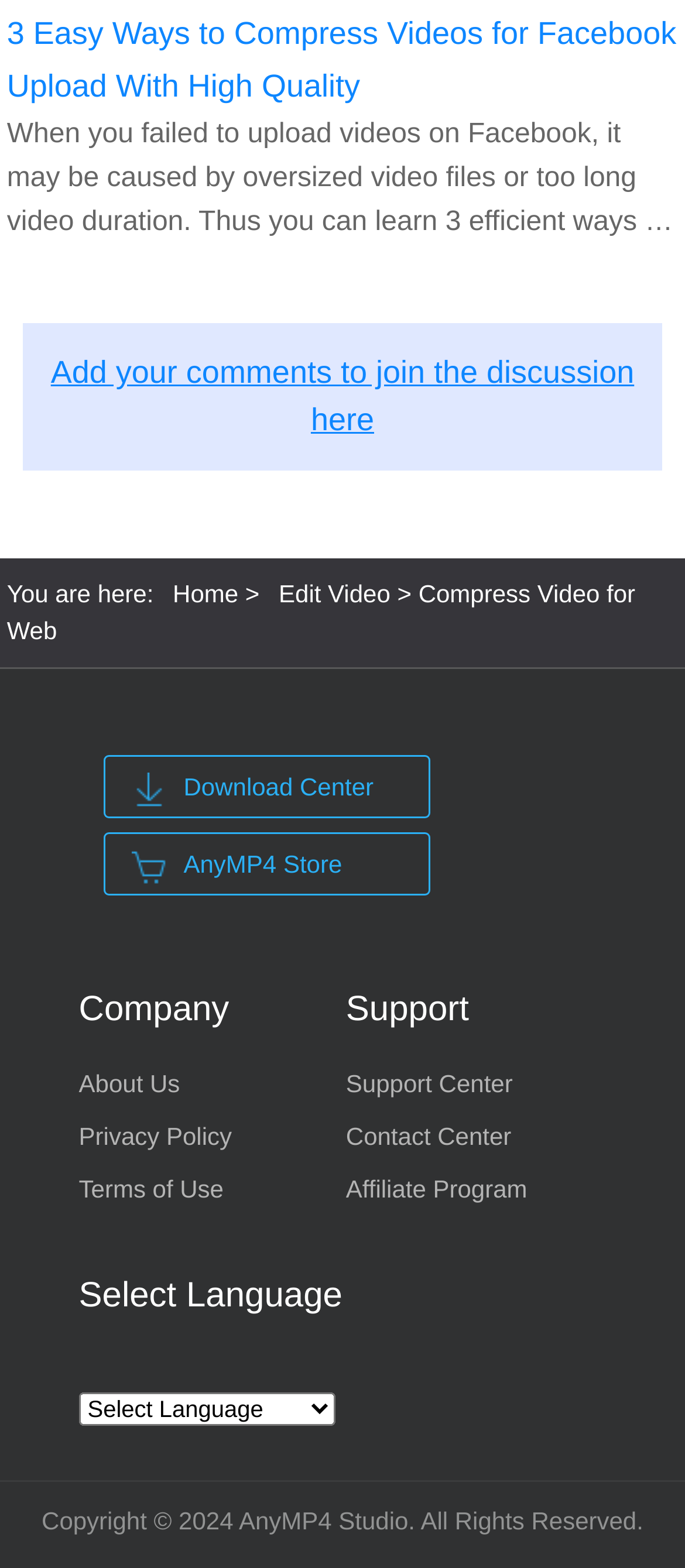What is the company name?
Using the screenshot, give a one-word or short phrase answer.

AnyMP4